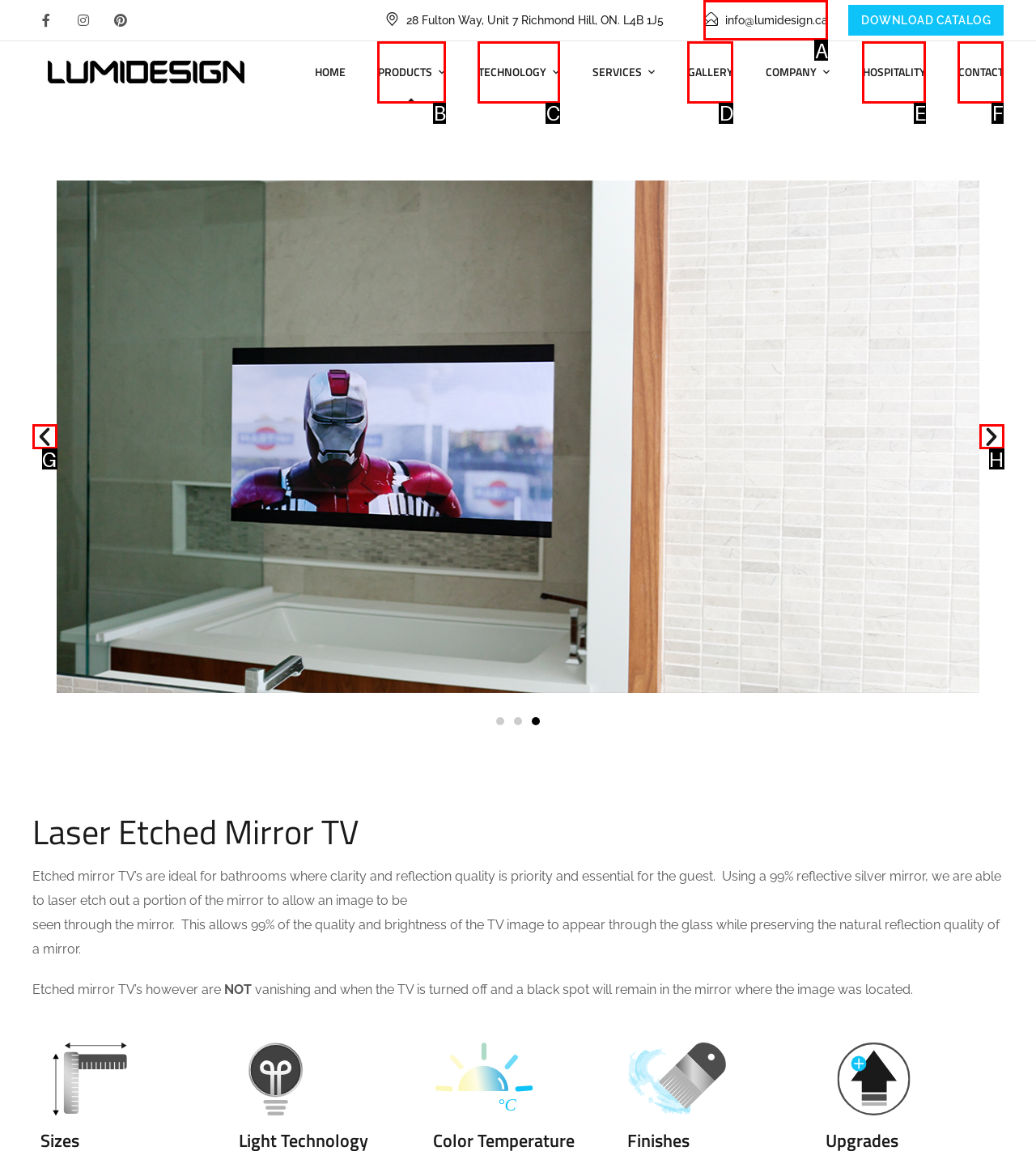Please indicate which HTML element to click in order to fulfill the following task: Contact us through 'info@lumidesign.ca' Respond with the letter of the chosen option.

A